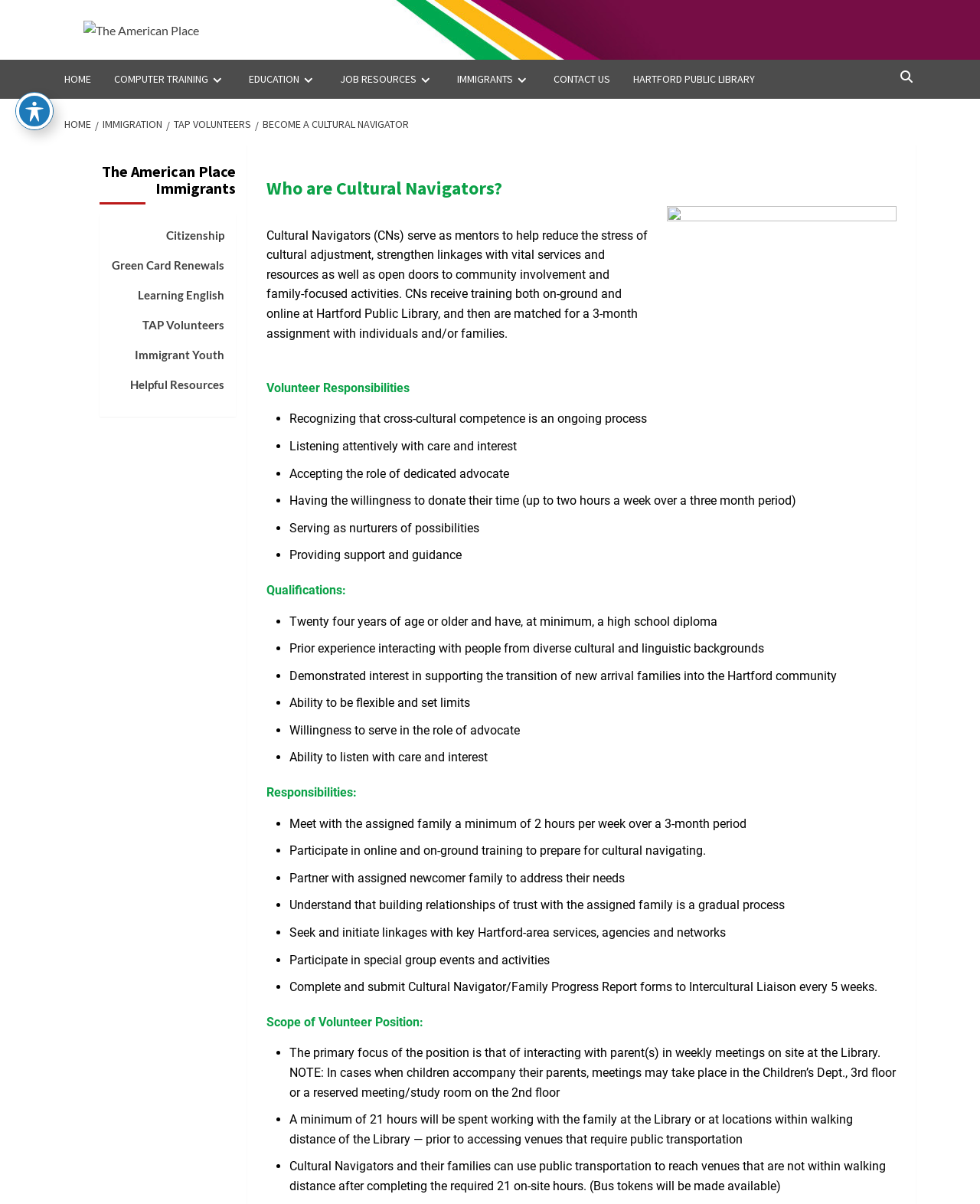Using the format (top-left x, top-left y, bottom-right x, bottom-right y), provide the bounding box coordinates for the described UI element. All values should be floating point numbers between 0 and 1: Contact Us

[0.565, 0.049, 0.646, 0.081]